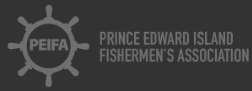Offer a detailed narrative of the scene shown in the image.

The image showcases the logo of the Prince Edward Island Fishermen's Association (PEIFA). Central to the design is a ship's wheel, symbolizing maritime heritage and the fishing industry. Inside the wheel, the acronym "PEIFA" is prominently displayed, emphasizing the association's focus on the interests and welfare of fishermen in Prince Edward Island. This logo represents a commitment to the local fishing community and reflects the association's role in advocating for sustainable practices and supporting its members. The dark background enhances the visibility of the logo, making it a striking visual element associated with the PEIFA's brand identity.